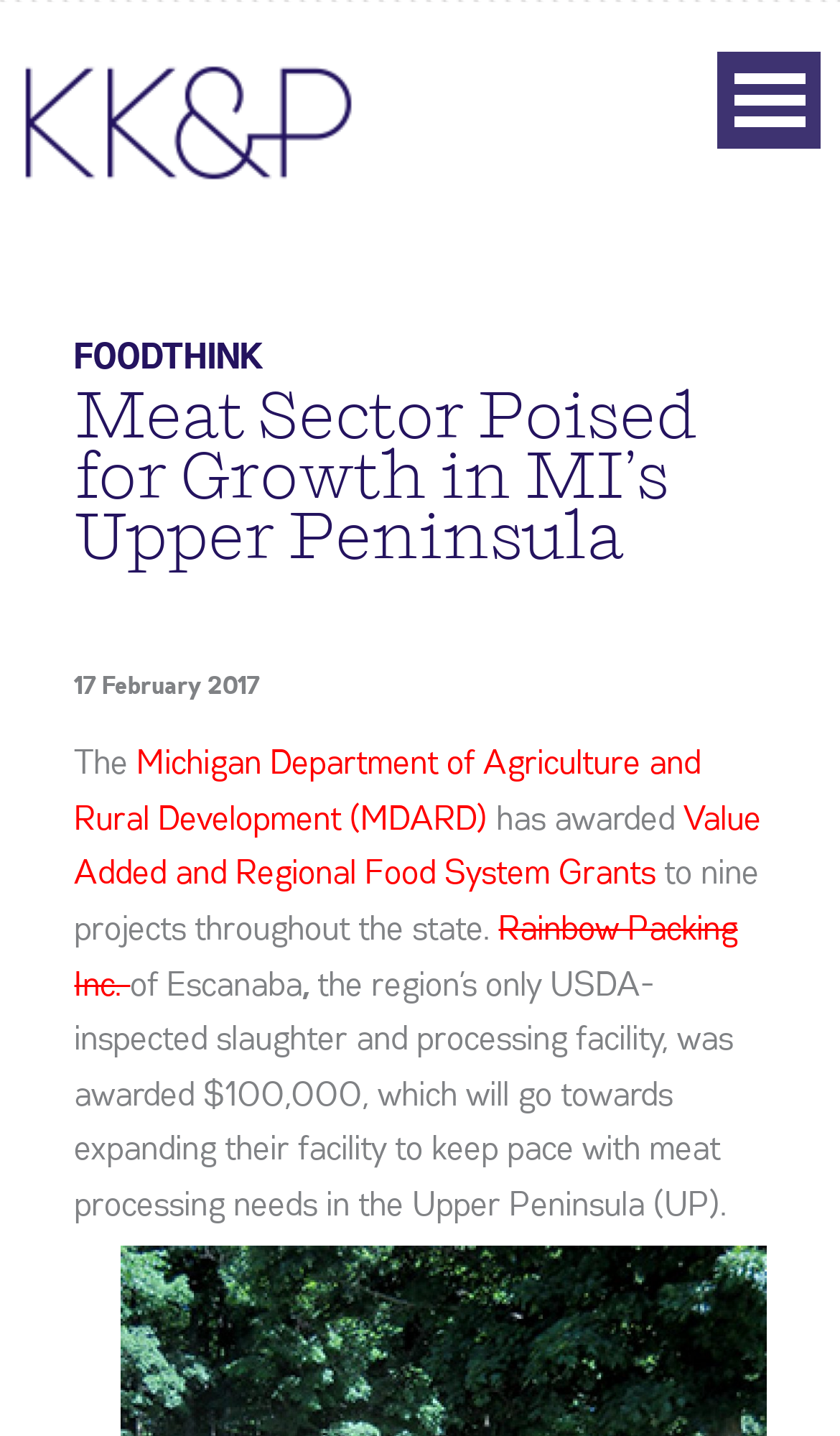What is the region where meat processing needs are increasing?
Answer the question with a single word or phrase derived from the image.

Upper Peninsula